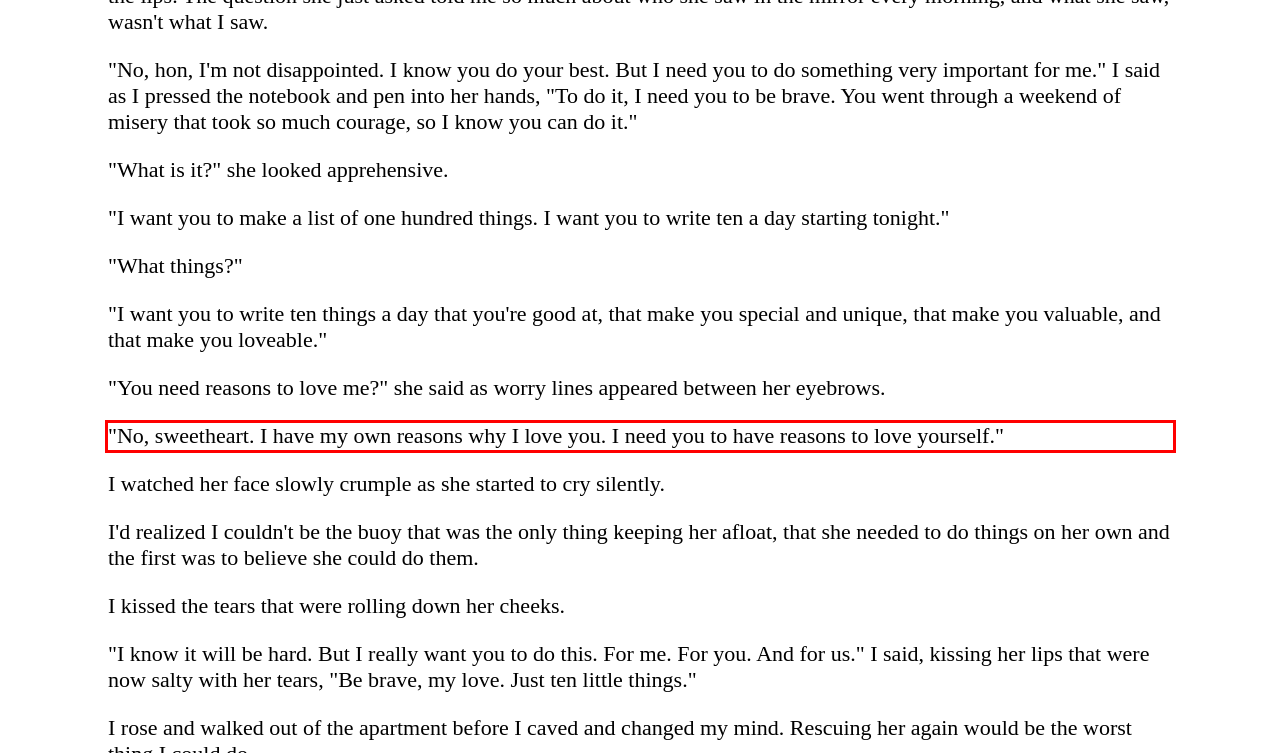Locate the red bounding box in the provided webpage screenshot and use OCR to determine the text content inside it.

"No, sweetheart. I have my own reasons why I love you. I need you to have reasons to love yourself."